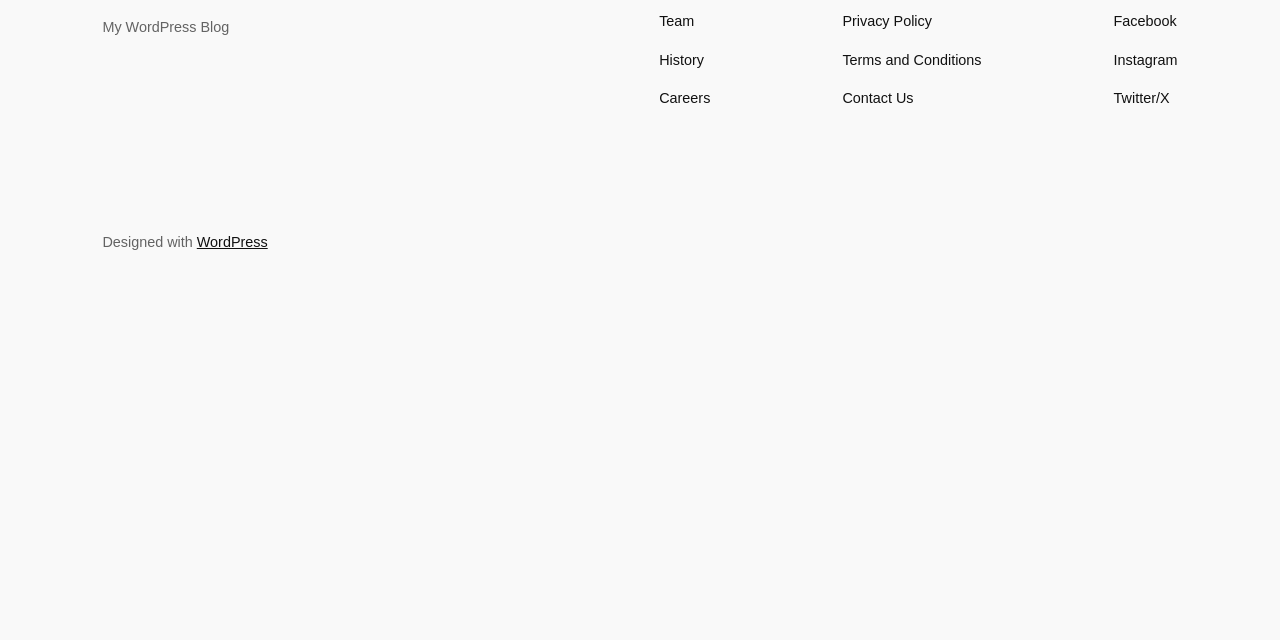Based on the element description, predict the bounding box coordinates (top-left x, top-left y, bottom-right x, bottom-right y) for the UI element in the screenshot: Invasion of Ukraine

None